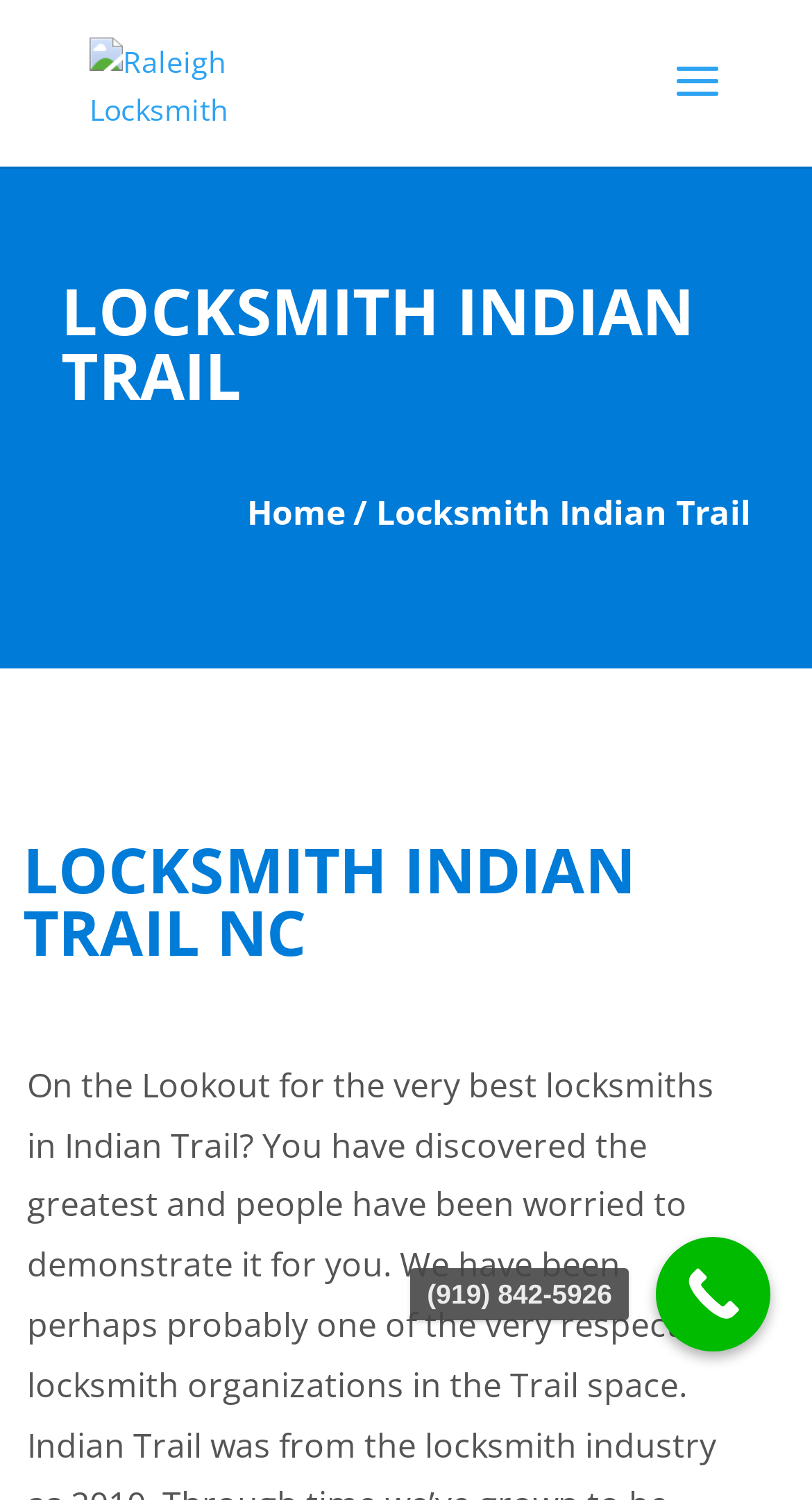What is the phone number on the call now button?
Give a single word or phrase as your answer by examining the image.

(919) 842-5926